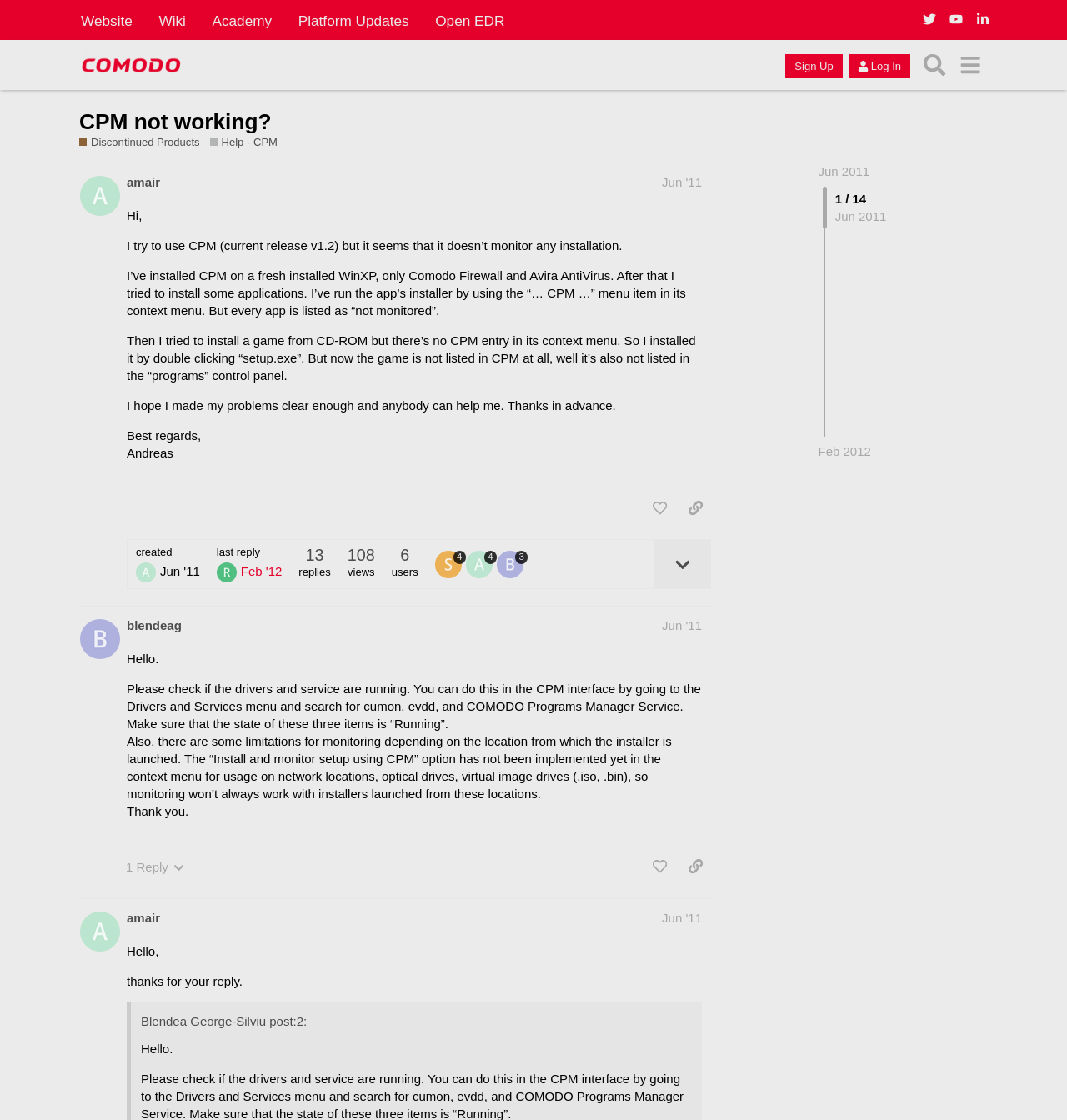Please study the image and answer the question comprehensively:
What is the name of the product that is not working for the user?

The name of the product can be found in the title of the webpage, where it says 'CPM not working?' and also in the text of the first post, where the user mentions that they are trying to use CPM.